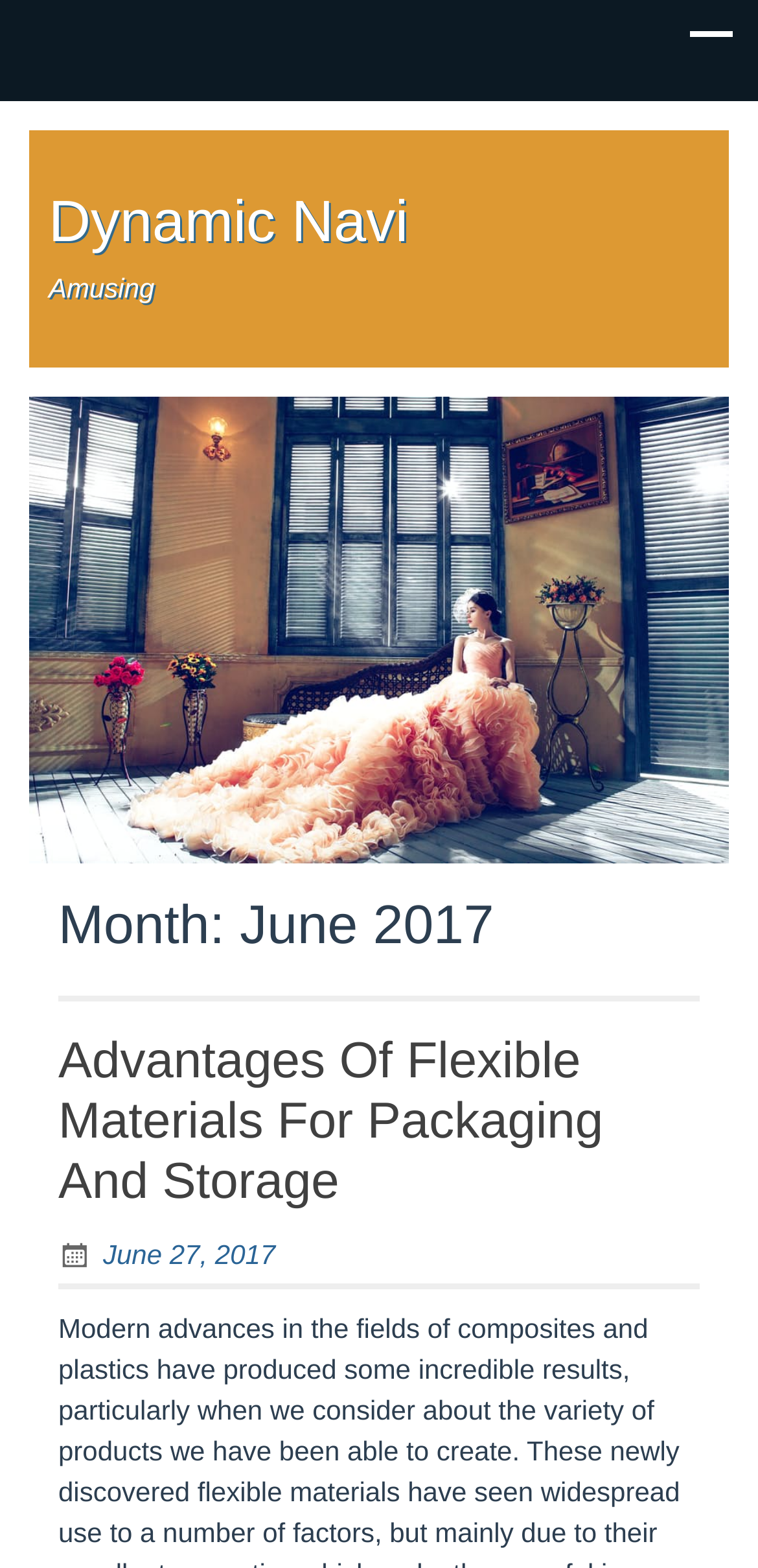Offer an in-depth caption of the entire webpage.

The webpage is titled "June 2017 – Dynamic Navi" and appears to be a blog or article page. At the top, there are two links, one with no text and the other with the text "Dynamic Navi". Below these links, there is a static text element with the word "Amusing". 

To the right of the "Amusing" text, there is a large image that takes up most of the width of the page. Above the image, there is a header section with a heading that reads "Month: June 2017". Below this heading, there is another header section with a longer heading that reads "Advantages Of Flexible Materials For Packaging And Storage". This heading is a link, and below it, there is a smaller link with the text "June 27, 2017" and a clock icon, indicating the date and time the article was posted.